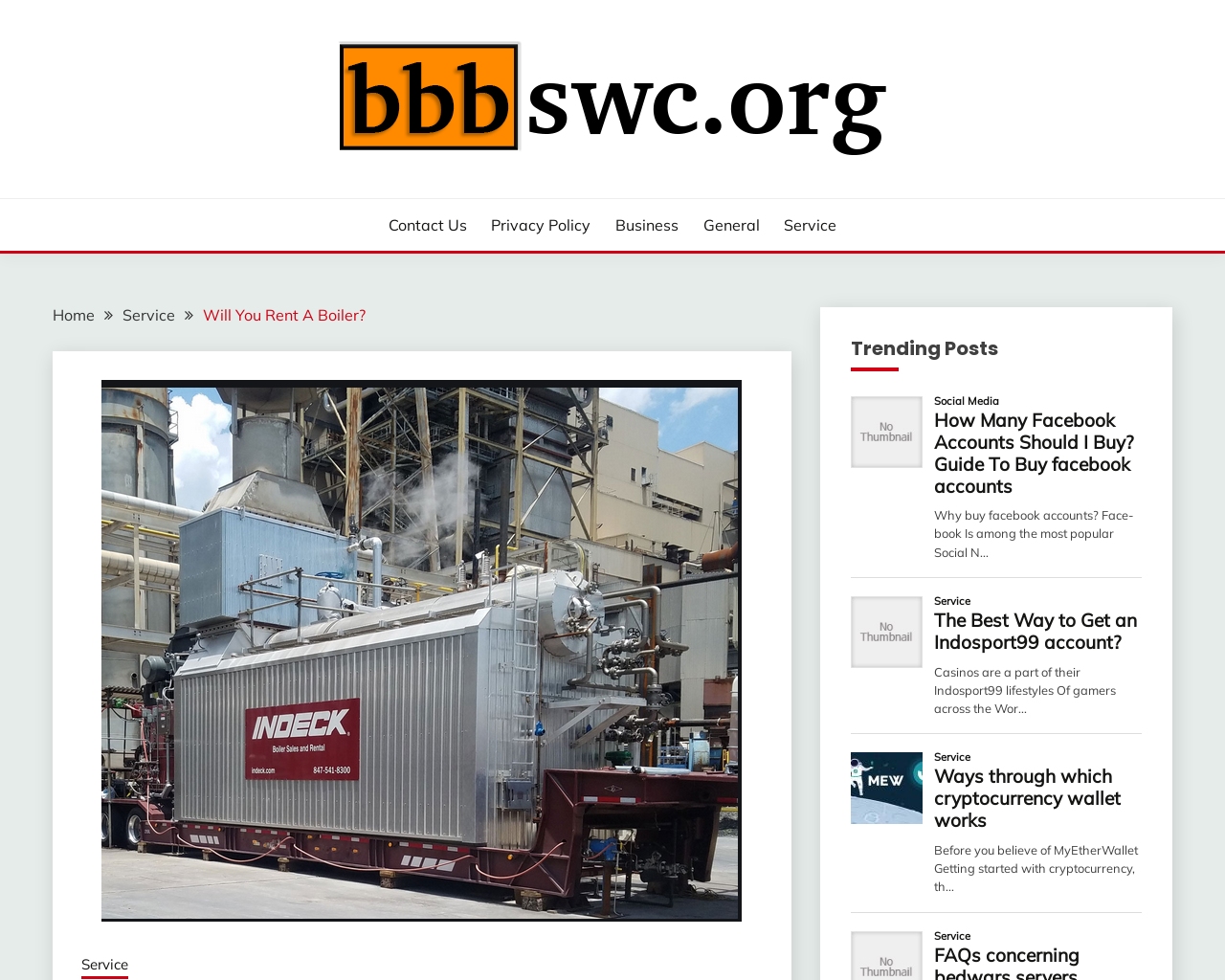Provide the bounding box coordinates of the HTML element this sentence describes: "Service".

[0.64, 0.218, 0.683, 0.241]